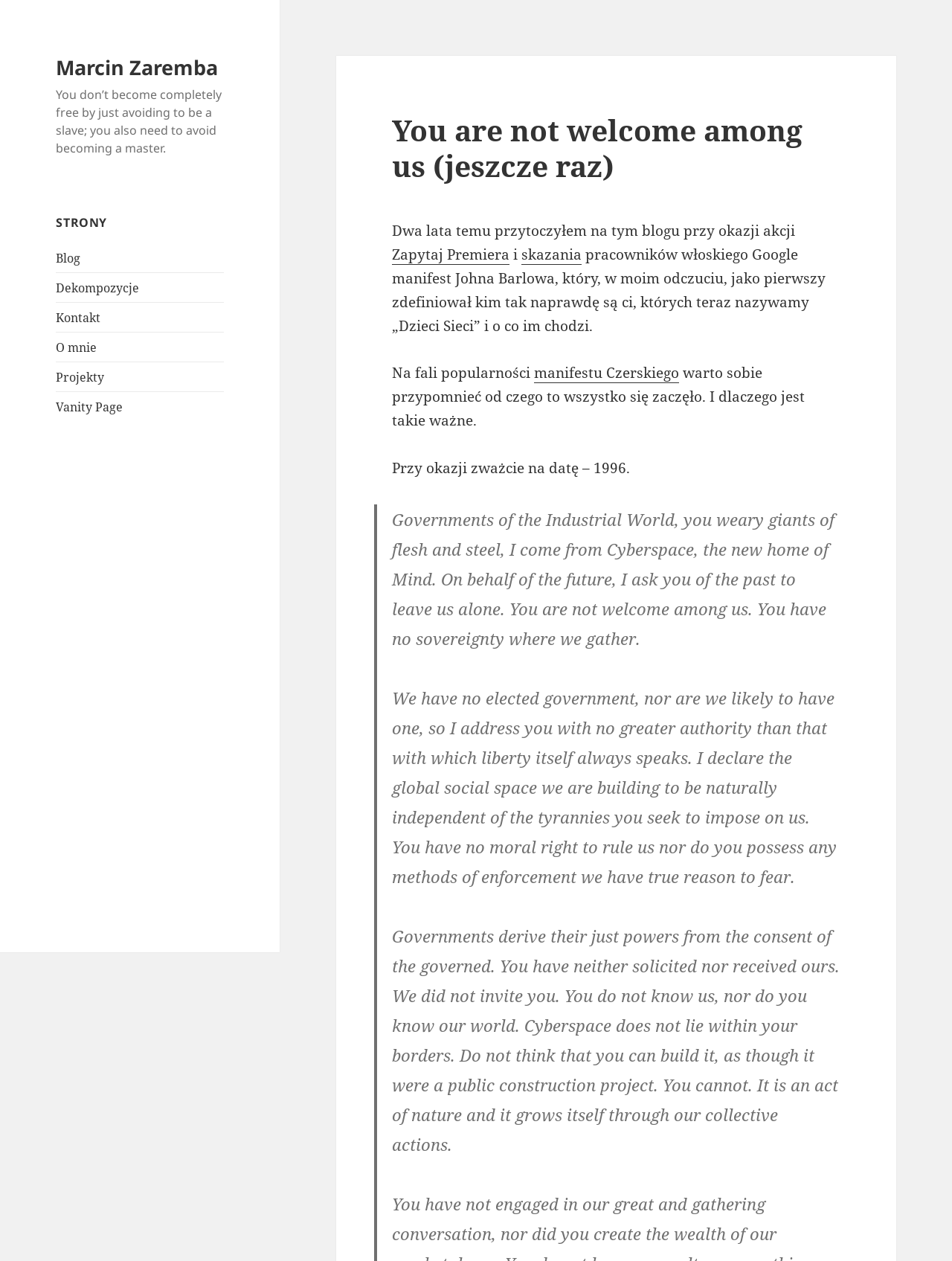Indicate the bounding box coordinates of the element that needs to be clicked to satisfy the following instruction: "Click on the 'Kontakt' link". The coordinates should be four float numbers between 0 and 1, i.e., [left, top, right, bottom].

[0.059, 0.245, 0.106, 0.258]